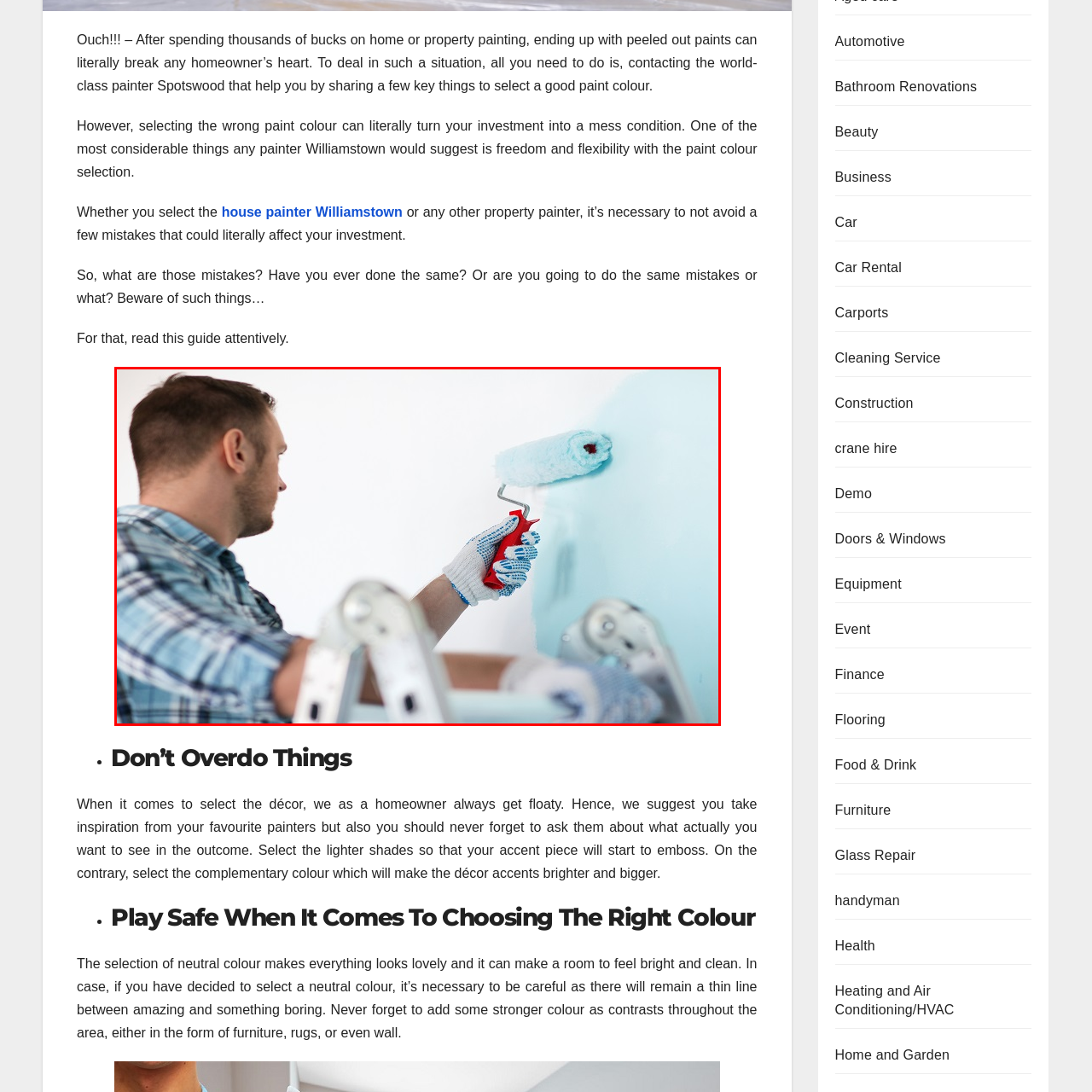Please scrutinize the image marked by the red boundary and answer the question that follows with a detailed explanation, using the image as evidence: 
What color is the paint being applied?

The caption specifically mentions that the man is applying a fresh coat of light blue paint to the wall using a paint roller, indicating that the color of the paint is light blue.